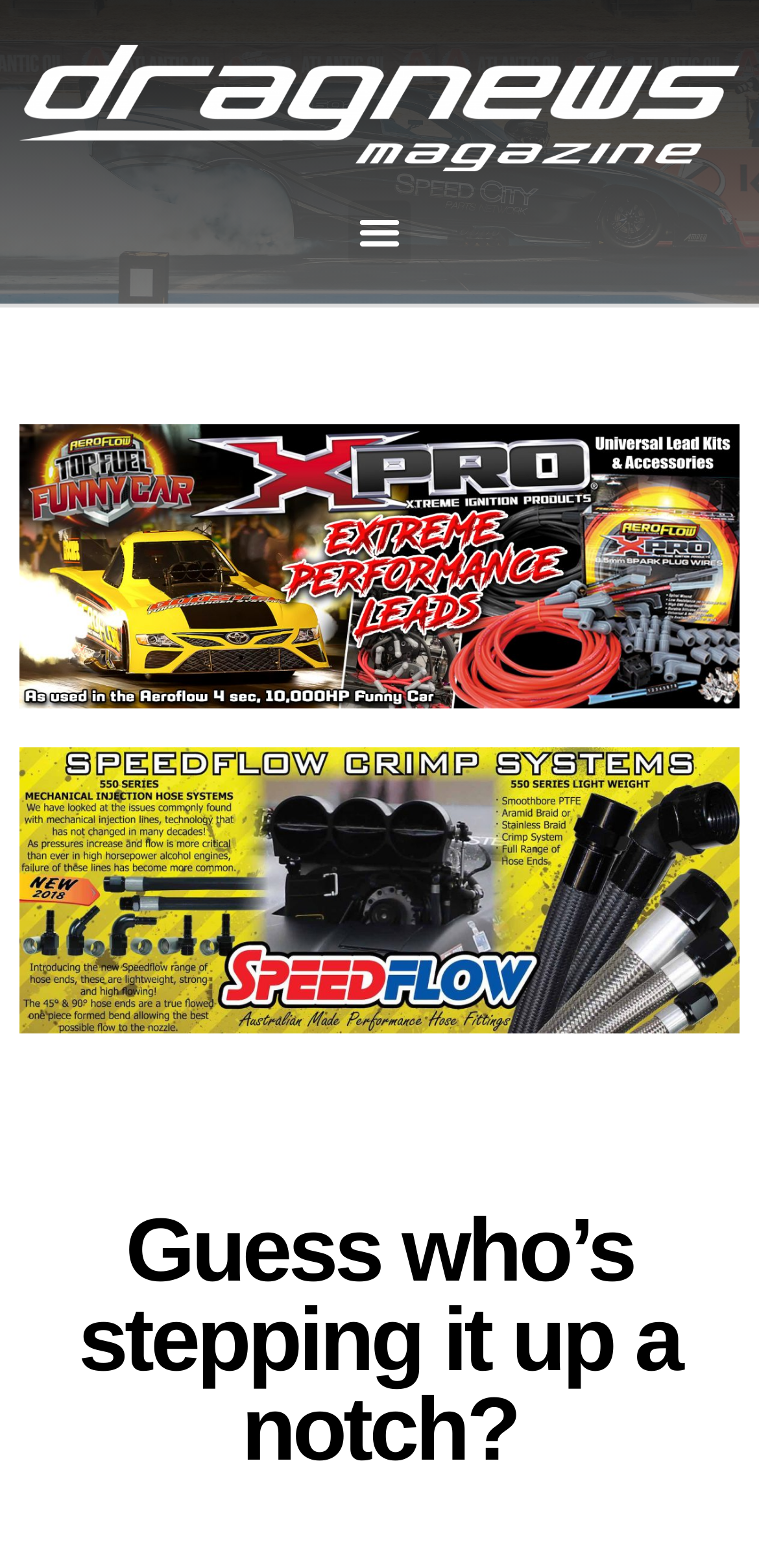Please find the bounding box coordinates in the format (top-left x, top-left y, bottom-right x, bottom-right y) for the given element description. Ensure the coordinates are floating point numbers between 0 and 1. Description: Menu

[0.458, 0.128, 0.542, 0.168]